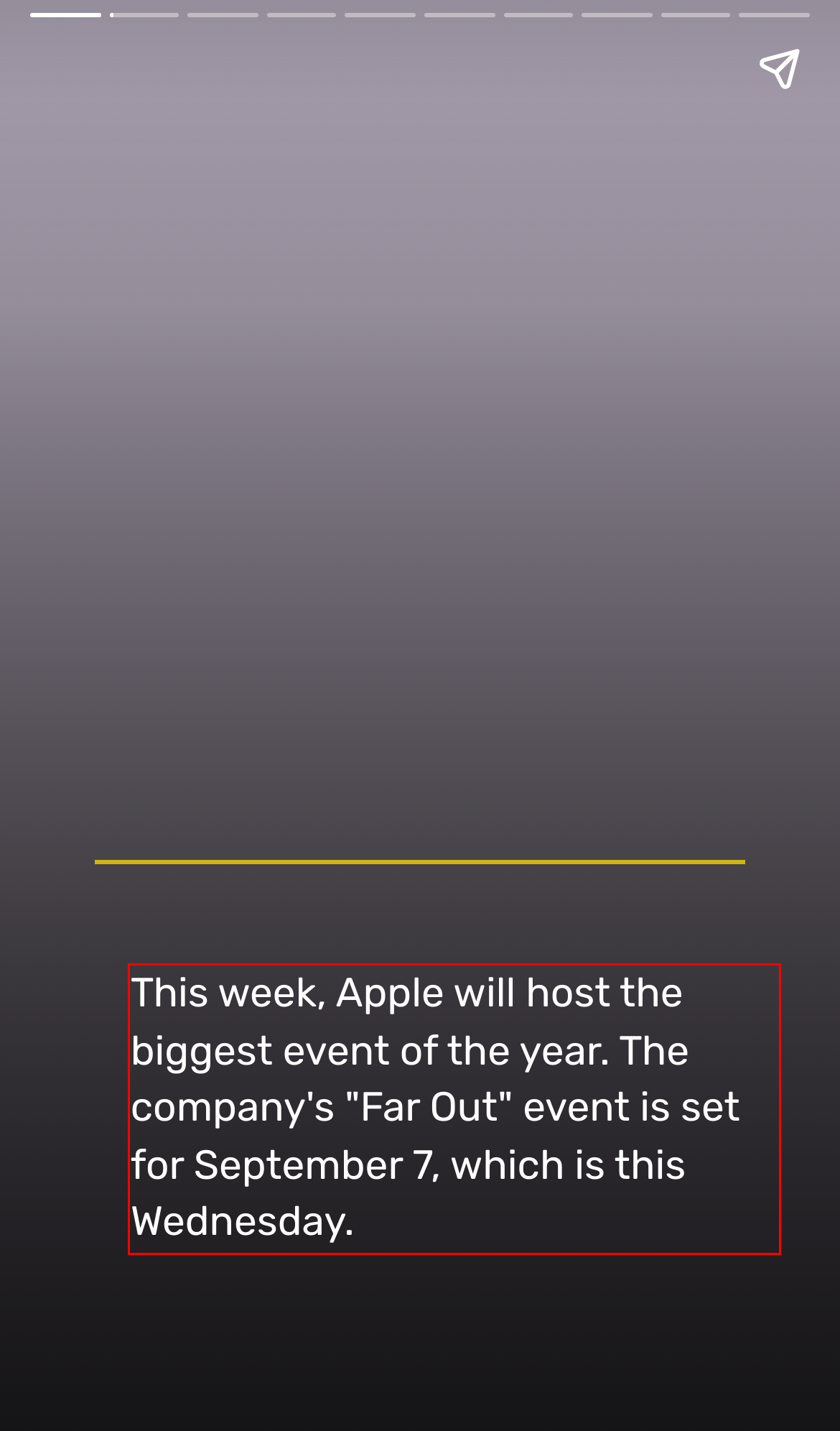Examine the webpage screenshot, find the red bounding box, and extract the text content within this marked area.

This week, Apple will host the biggest event of the year. The company's "Far Out" event is set for September 7, which is this Wednesday.